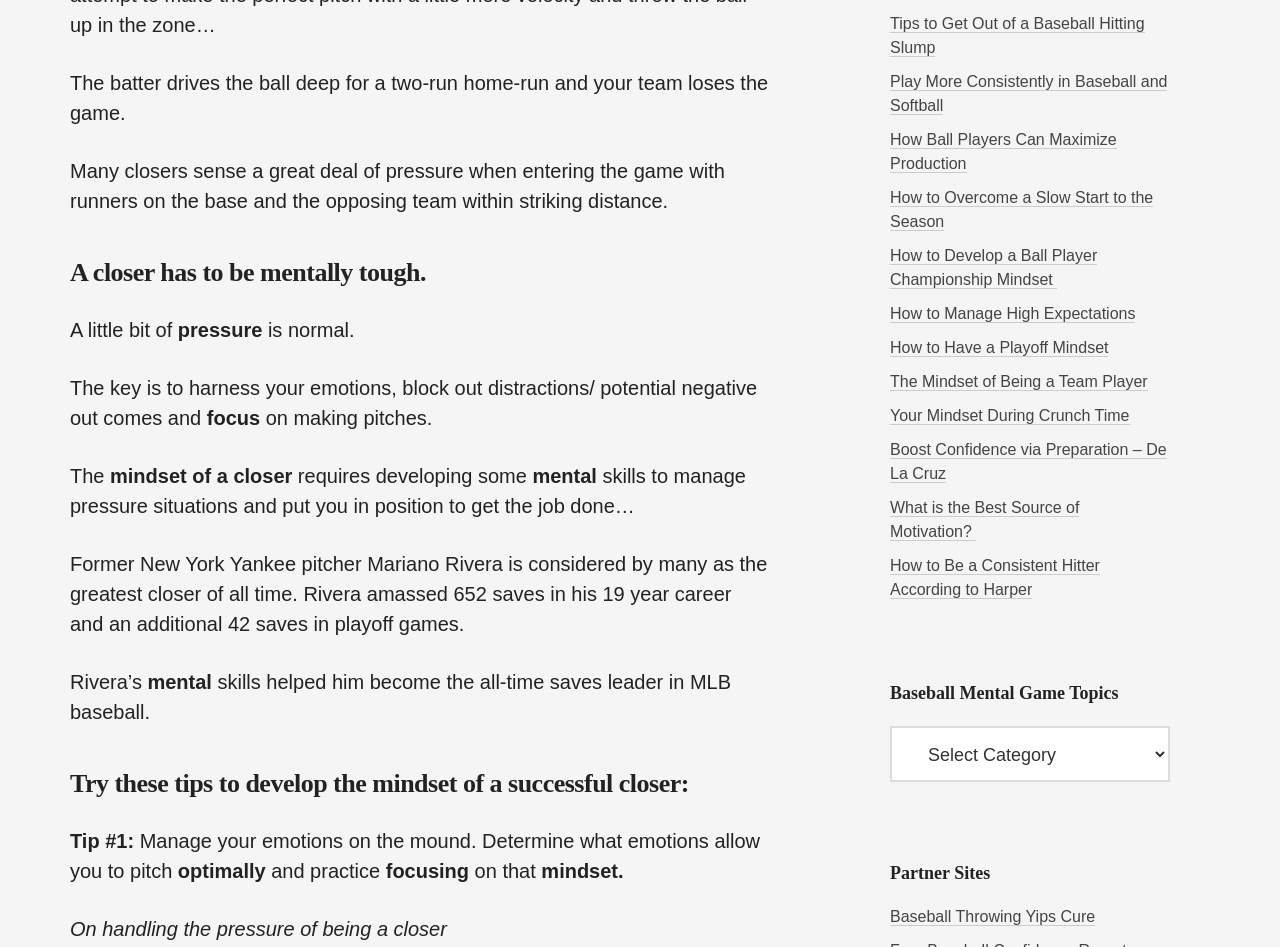What is the topic of the article?
Please give a detailed answer to the question using the information shown in the image.

The question is asking about the topic of the article, which is about the baseball mental game. This can be inferred from the text, which discusses the mindset of a closer, managing emotions, and developing mental skills to manage pressure situations.